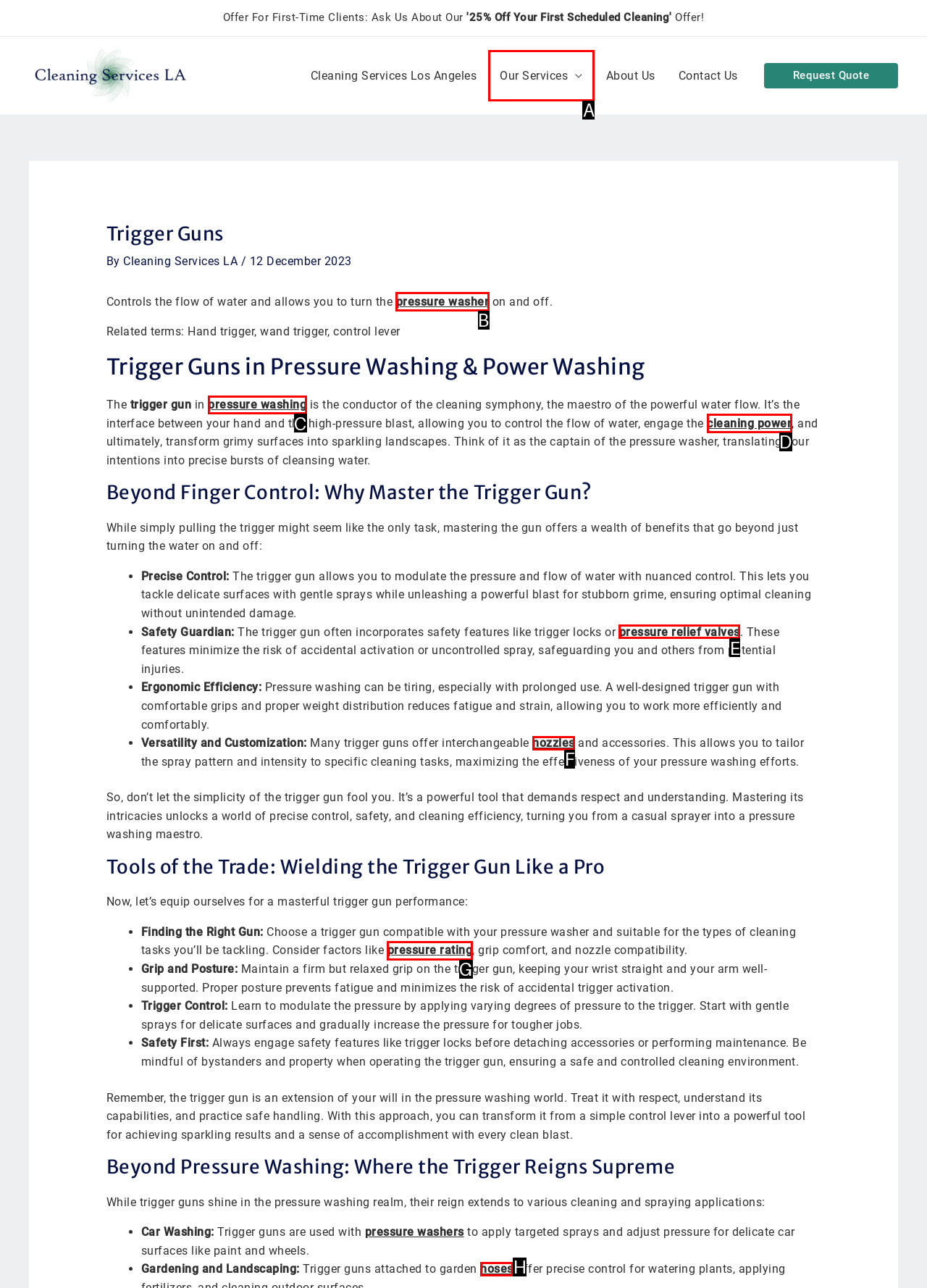With the description: pressure relief valves, find the option that corresponds most closely and answer with its letter directly.

E